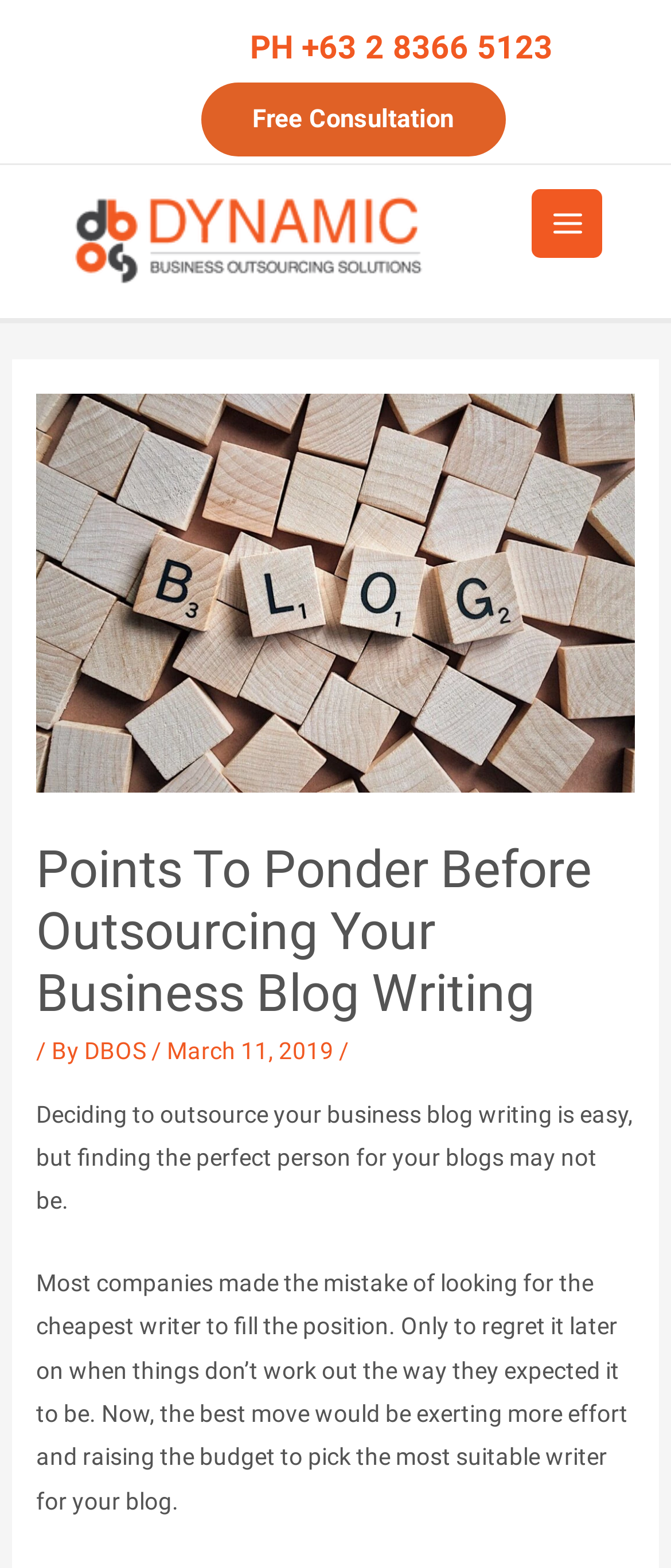Identify the bounding box for the UI element specified in this description: "Free Consultation". The coordinates must be four float numbers between 0 and 1, formatted as [left, top, right, bottom].

[0.299, 0.053, 0.753, 0.1]